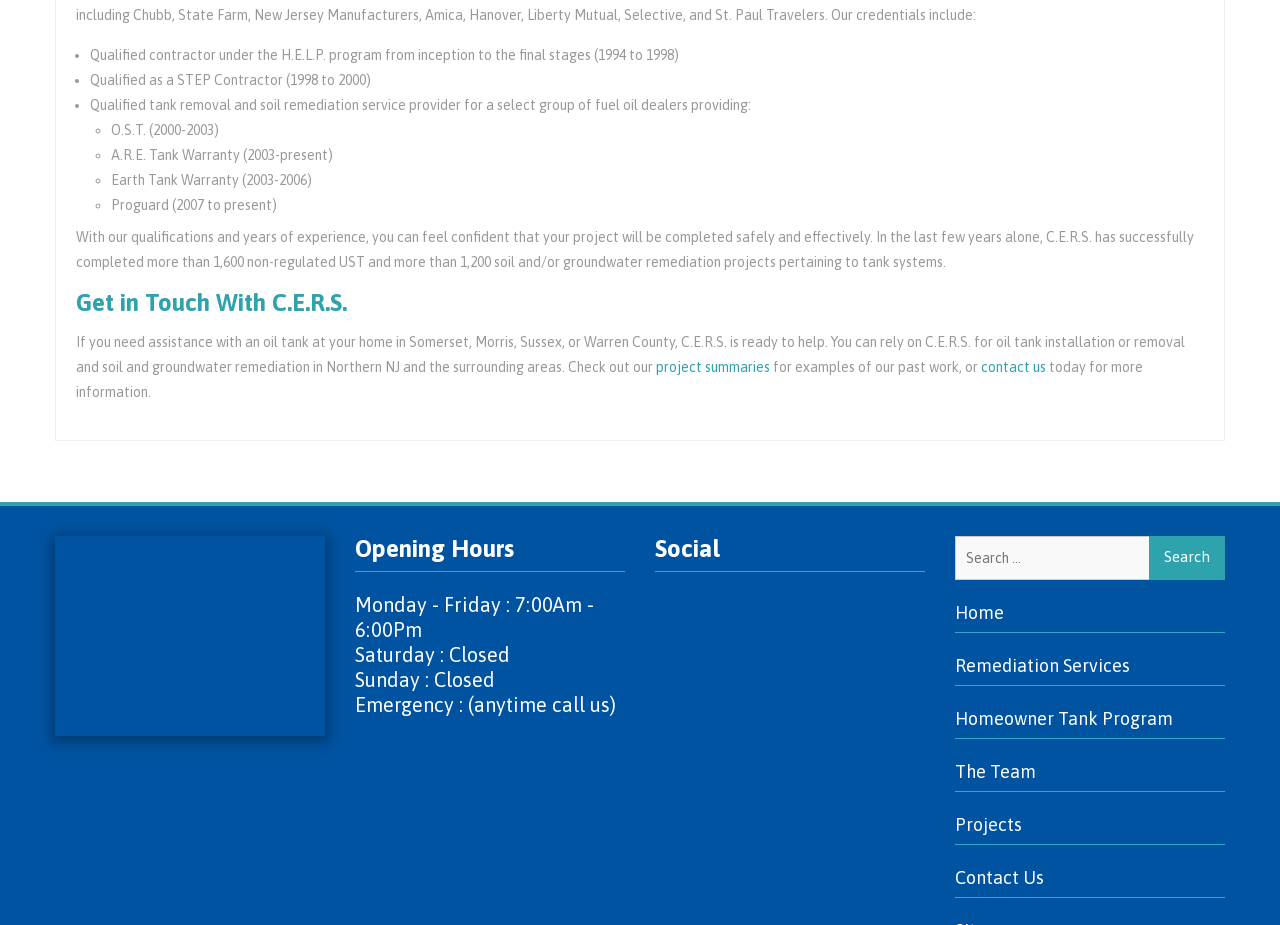Given the following UI element description: "Home", find the bounding box coordinates in the webpage screenshot.

[0.746, 0.651, 0.784, 0.673]